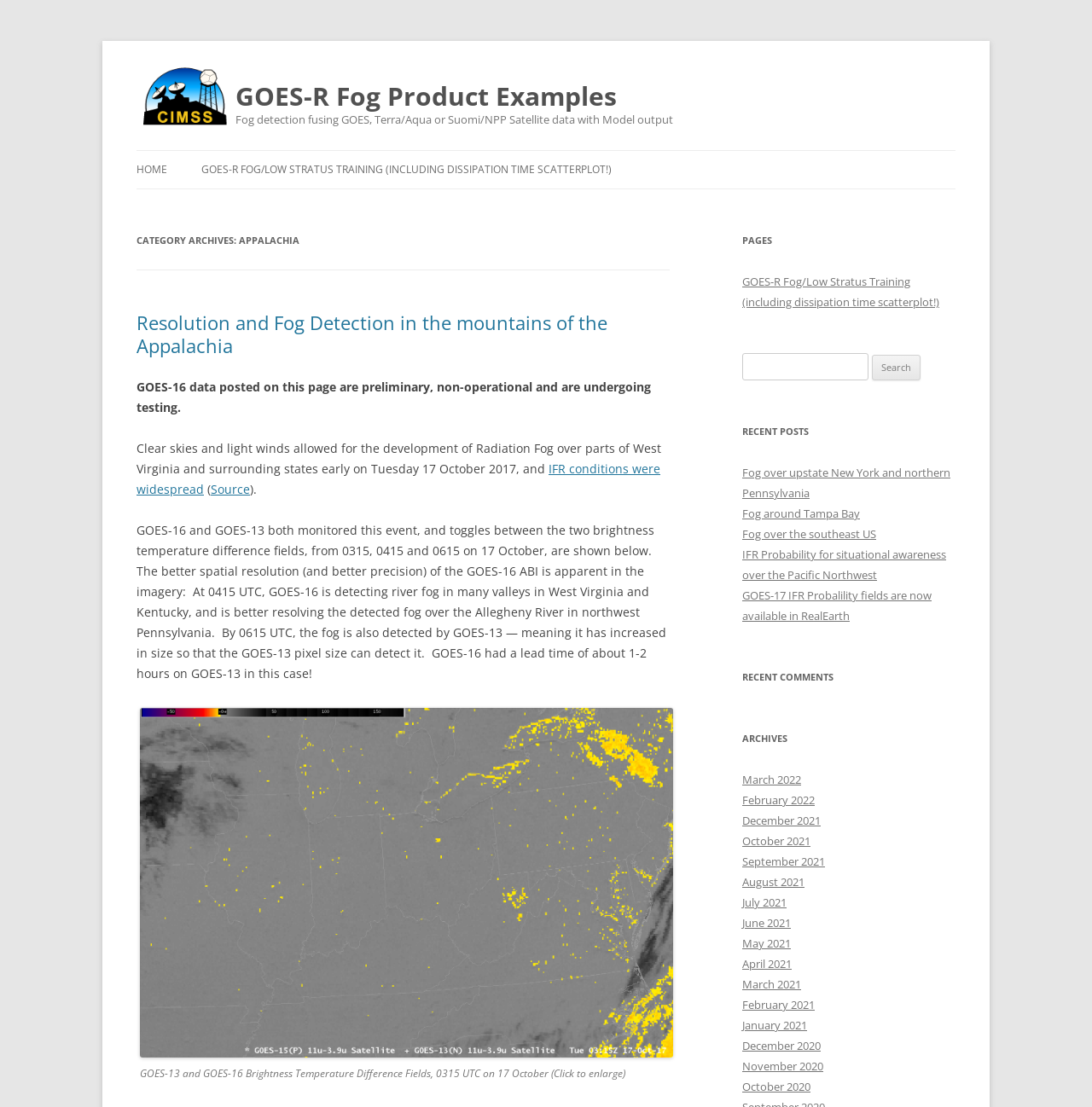Kindly determine the bounding box coordinates of the area that needs to be clicked to fulfill this instruction: "Click on the IFR conditions were widespread link".

[0.125, 0.416, 0.605, 0.449]